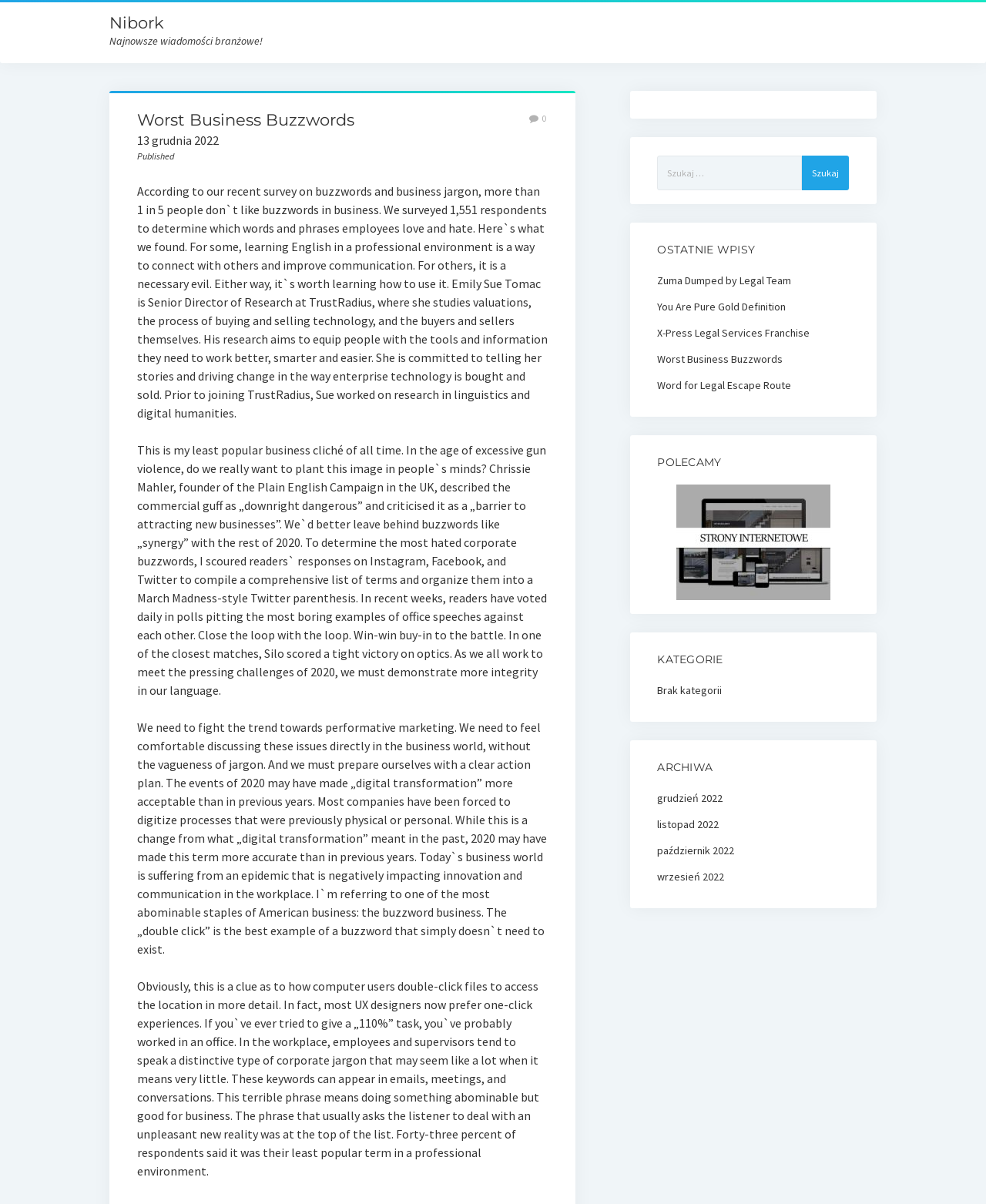Please locate the bounding box coordinates of the element that needs to be clicked to achieve the following instruction: "Click on the link to Zuma Dumped by Legal Team". The coordinates should be four float numbers between 0 and 1, i.e., [left, top, right, bottom].

[0.667, 0.226, 0.861, 0.24]